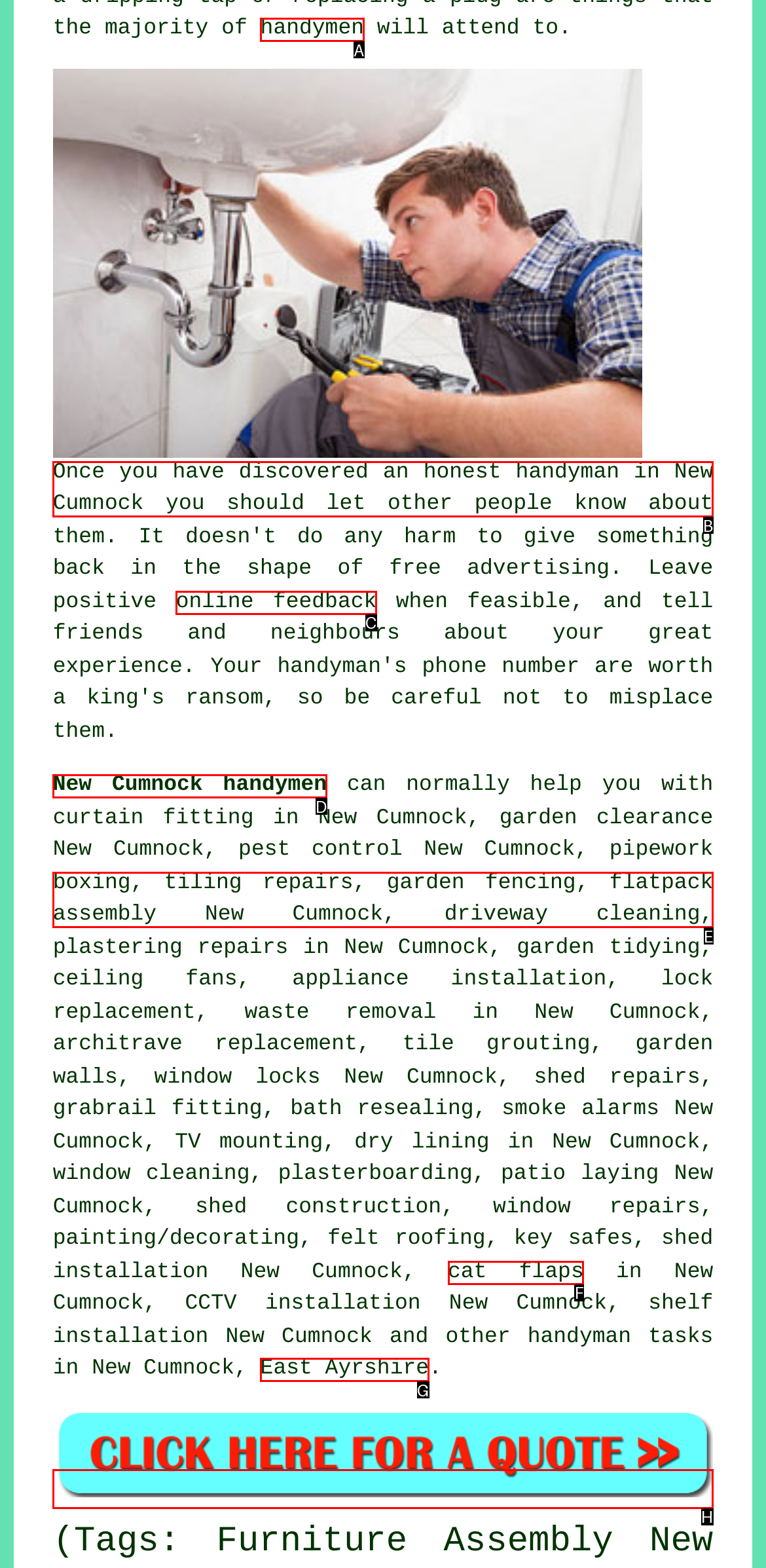Select the letter of the UI element you need to click to complete this task: Click on the link to get a rated handyman in New Cumnock.

H